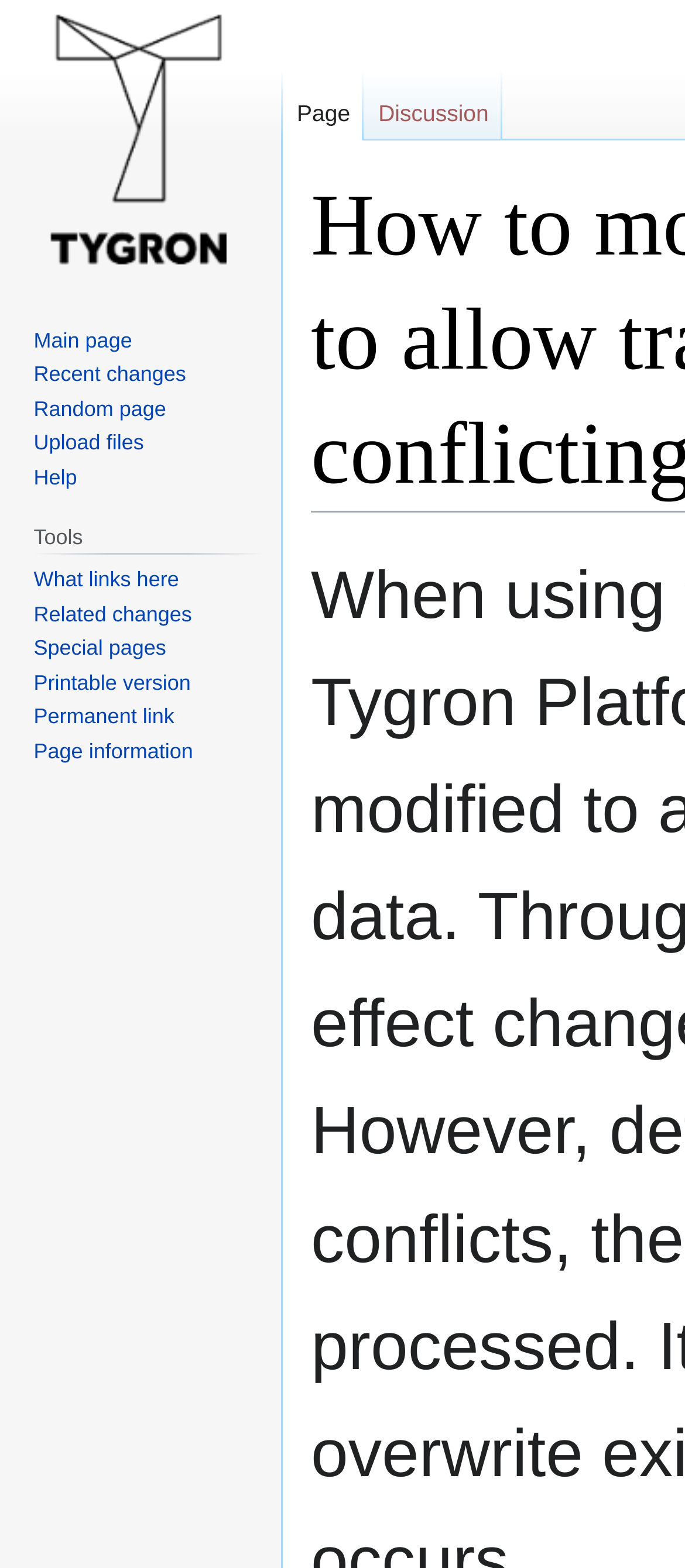Identify the bounding box coordinates of the element that should be clicked to fulfill this task: "Go to page". The coordinates should be provided as four float numbers between 0 and 1, i.e., [left, top, right, bottom].

[0.413, 0.045, 0.532, 0.09]